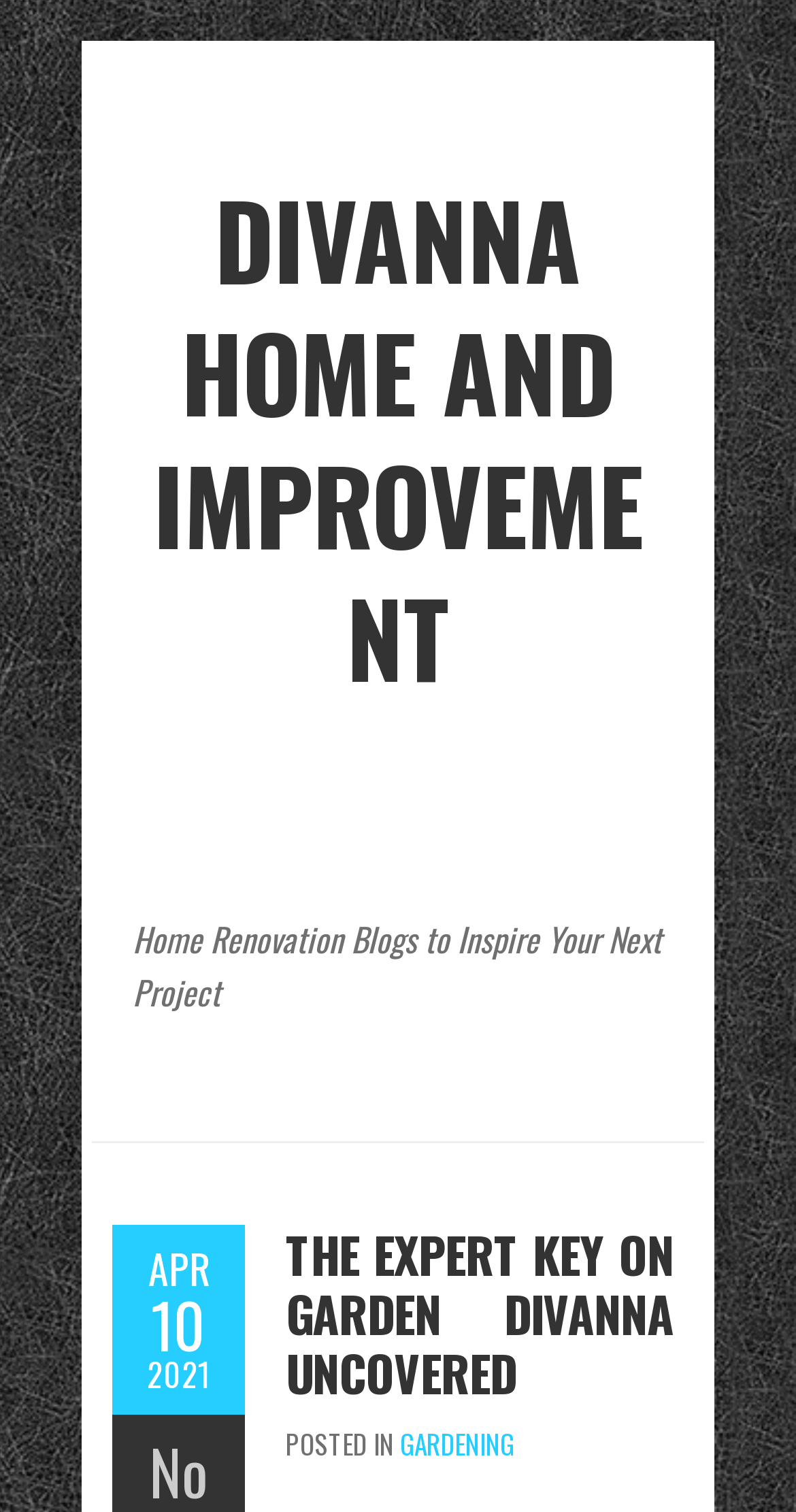Utilize the details in the image to thoroughly answer the following question: What is the category of the latest article?

I found the latest article by looking at the links and headings on the webpage. The heading 'THE EXPERT KEY ON GARDEN DIVANNA UNCOVERED' seems to be the title of the latest article. Below this heading, I found a link 'GARDENING' which is likely the category of the article.